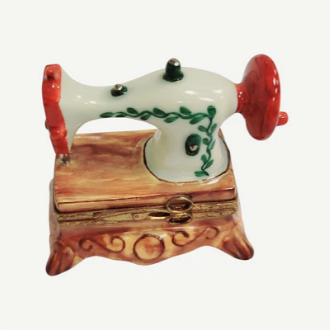What is the material of the base of the sewing machine?
Look at the image and answer the question with a single word or phrase.

wood grain